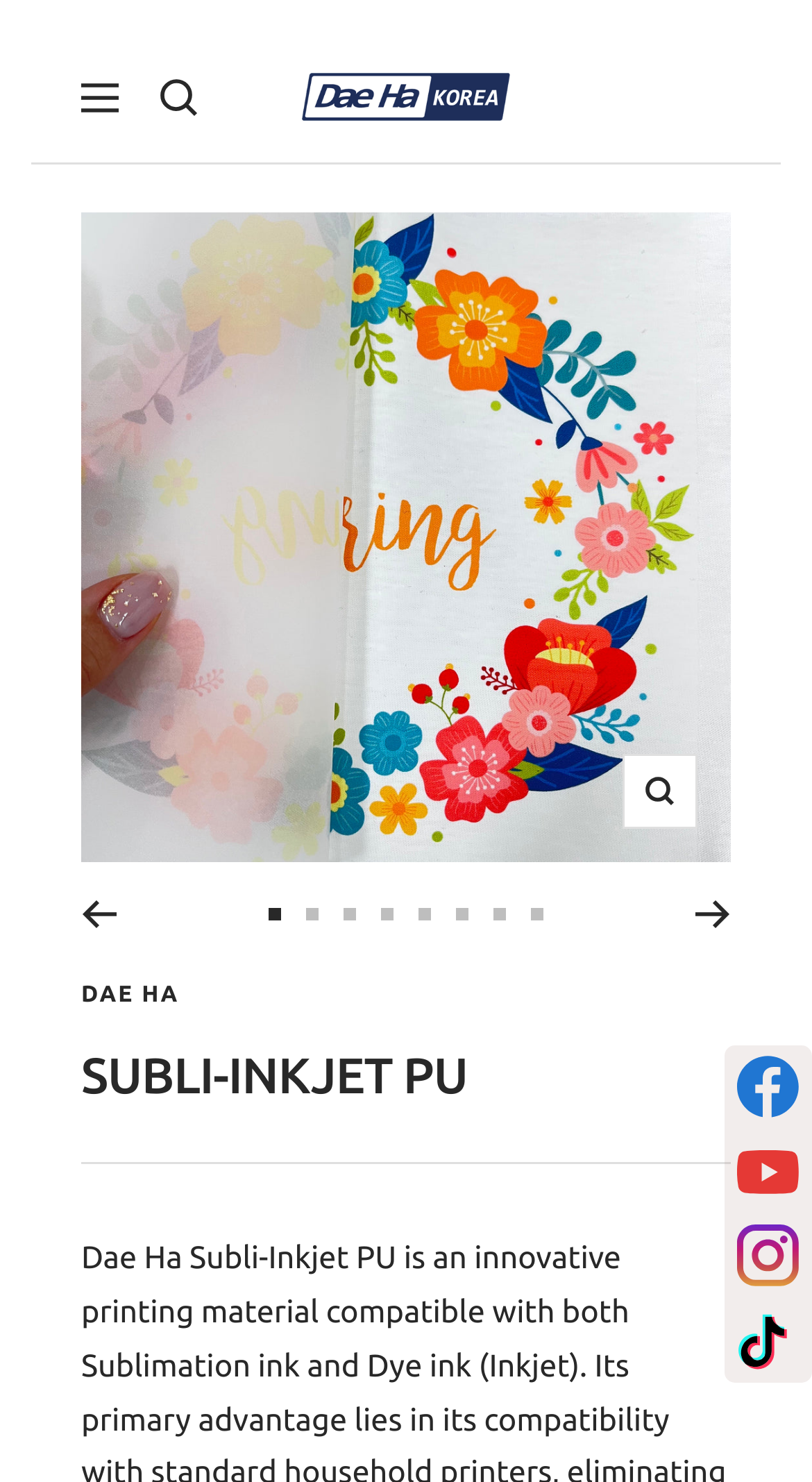Can you identify the bounding box coordinates of the clickable region needed to carry out this instruction: 'Go to the DAE HA homepage'? The coordinates should be four float numbers within the range of 0 to 1, stated as [left, top, right, bottom].

[0.372, 0.049, 0.628, 0.082]